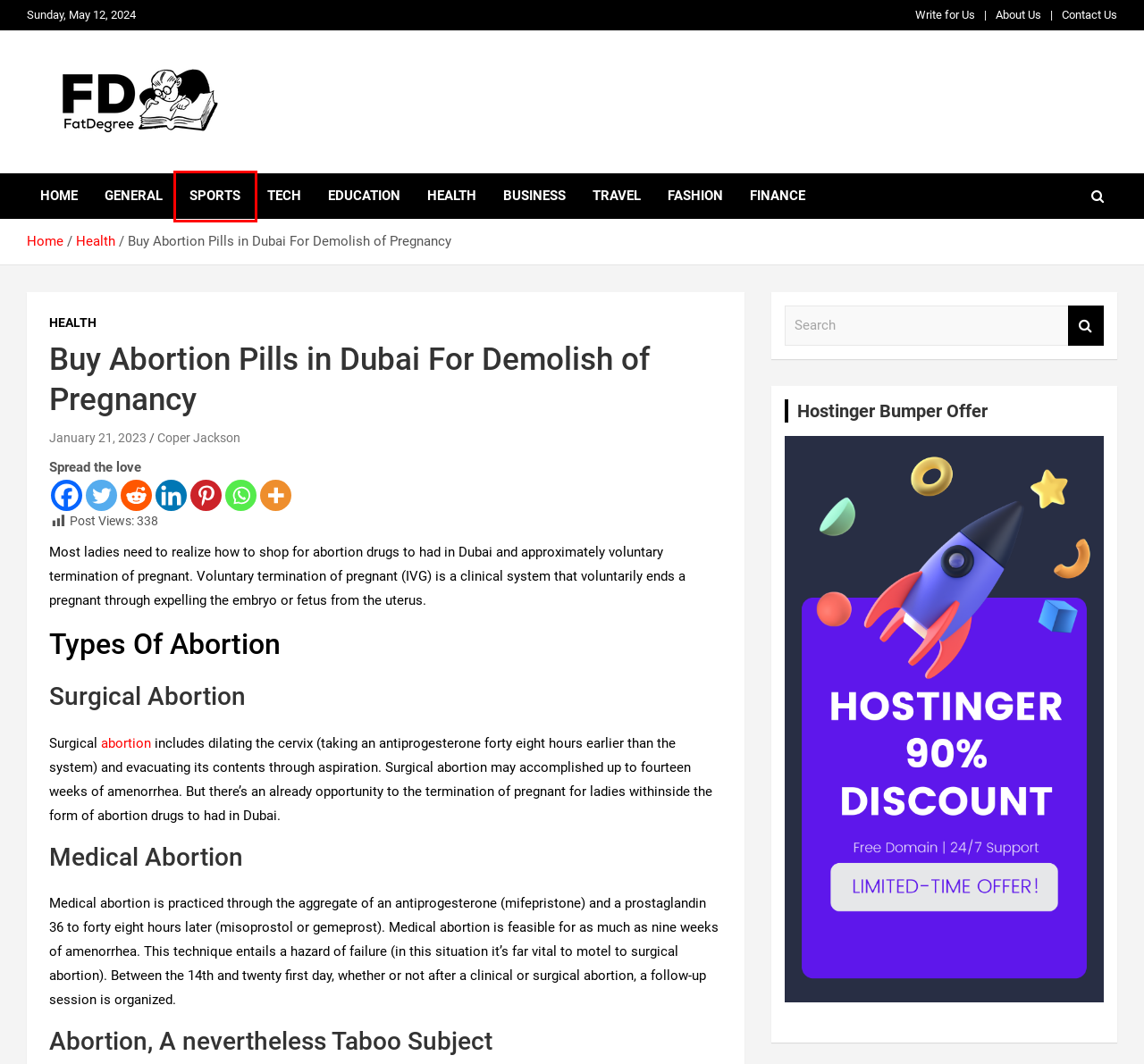You have a screenshot of a webpage with a red bounding box around a UI element. Determine which webpage description best matches the new webpage that results from clicking the element in the bounding box. Here are the candidates:
A. General Archives - Fat Degree
B. Tech Archives - Fat Degree
C. About Us - Fat Degree
D. Travel Archives - Fat Degree
E. Health Archives - Fat Degree
F. Education Archives - Fat Degree
G. Contact Fat Degree - Fat Degree
H. Sports Archives - Fat Degree

H